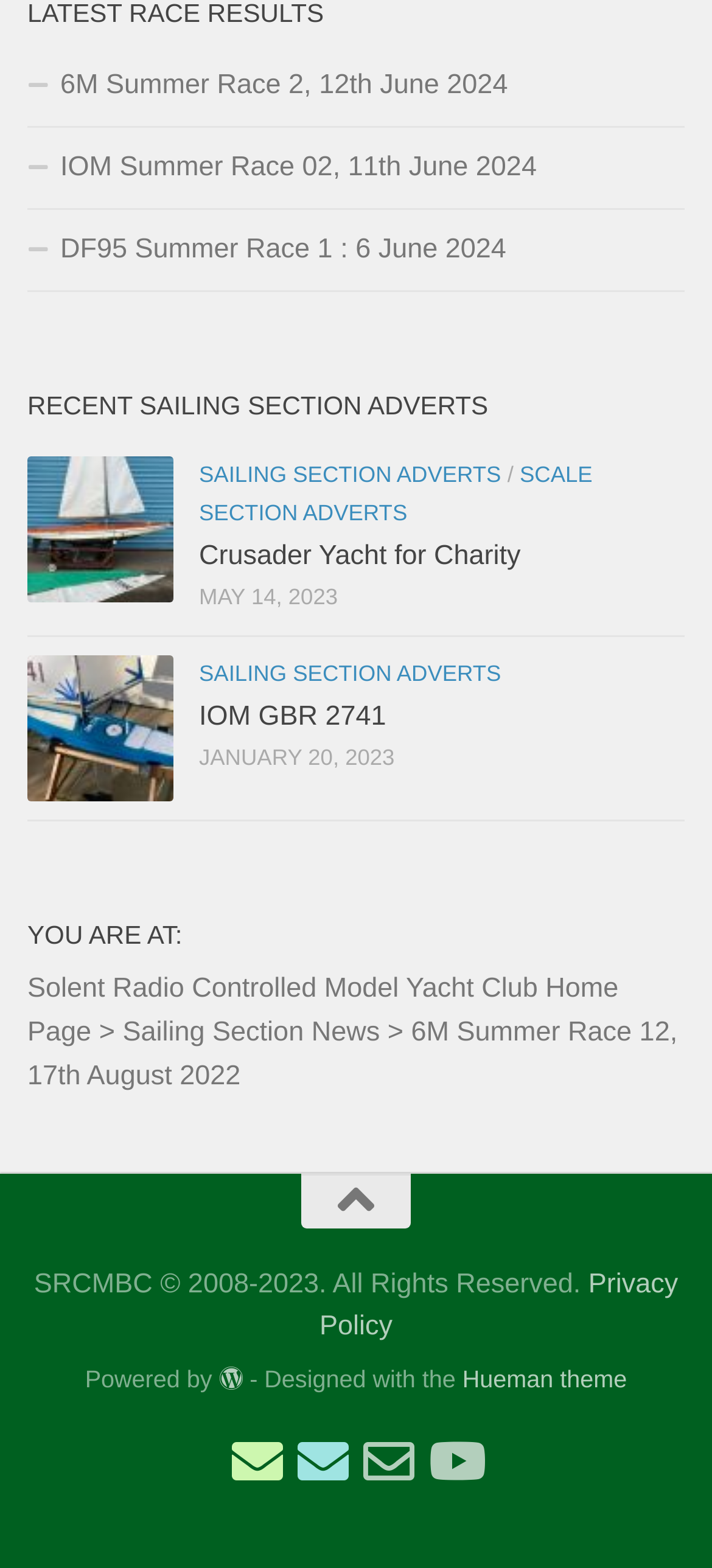What is the theme of the website?
Use the information from the image to give a detailed answer to the question.

I found the link 'Hueman theme' which is mentioned as part of the text 'Powered by ... Designed with the ... Hueman theme', indicating that it is the theme of the website.